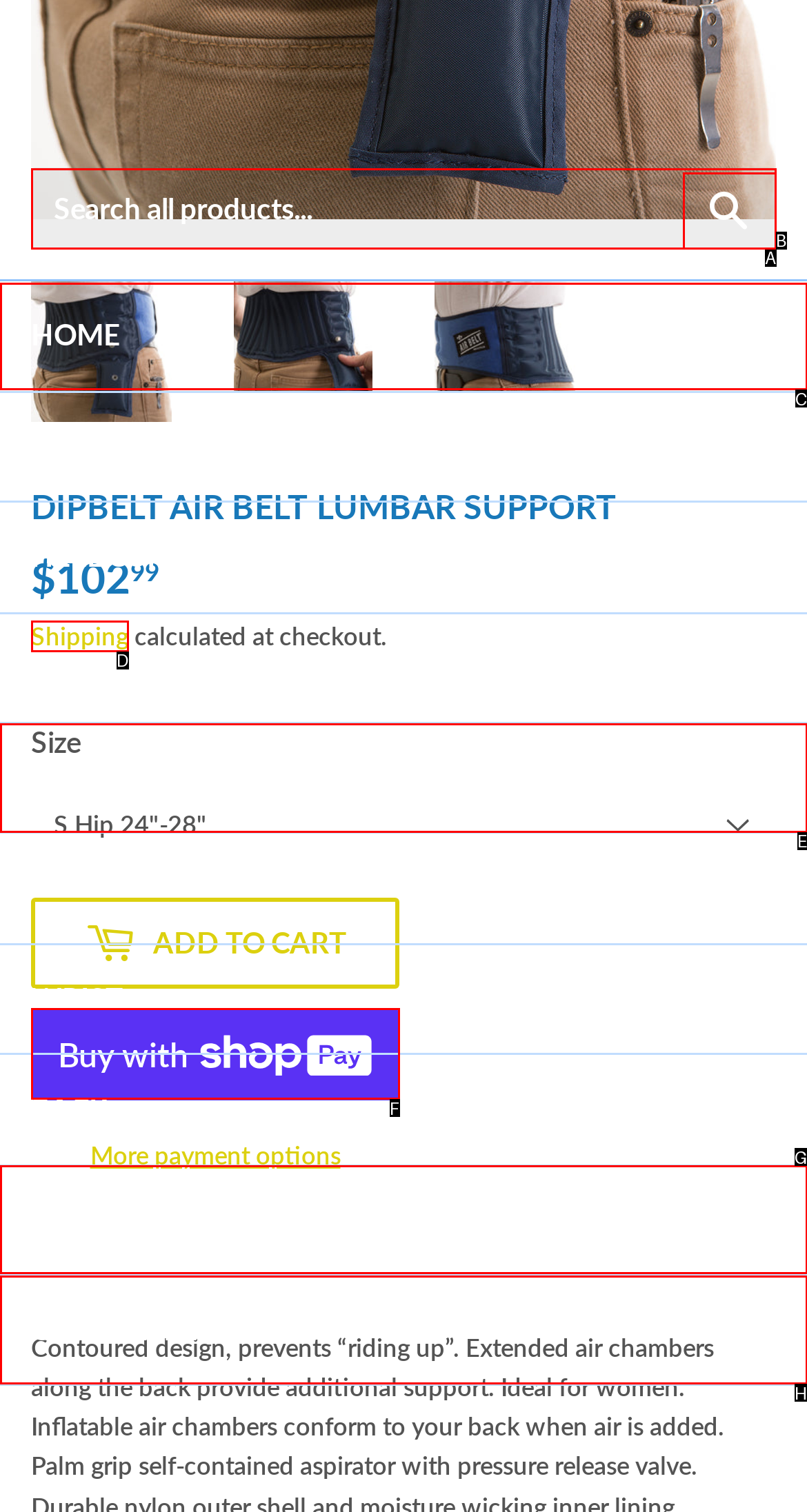To complete the task: Go to HOME page, which option should I click? Answer with the appropriate letter from the provided choices.

C